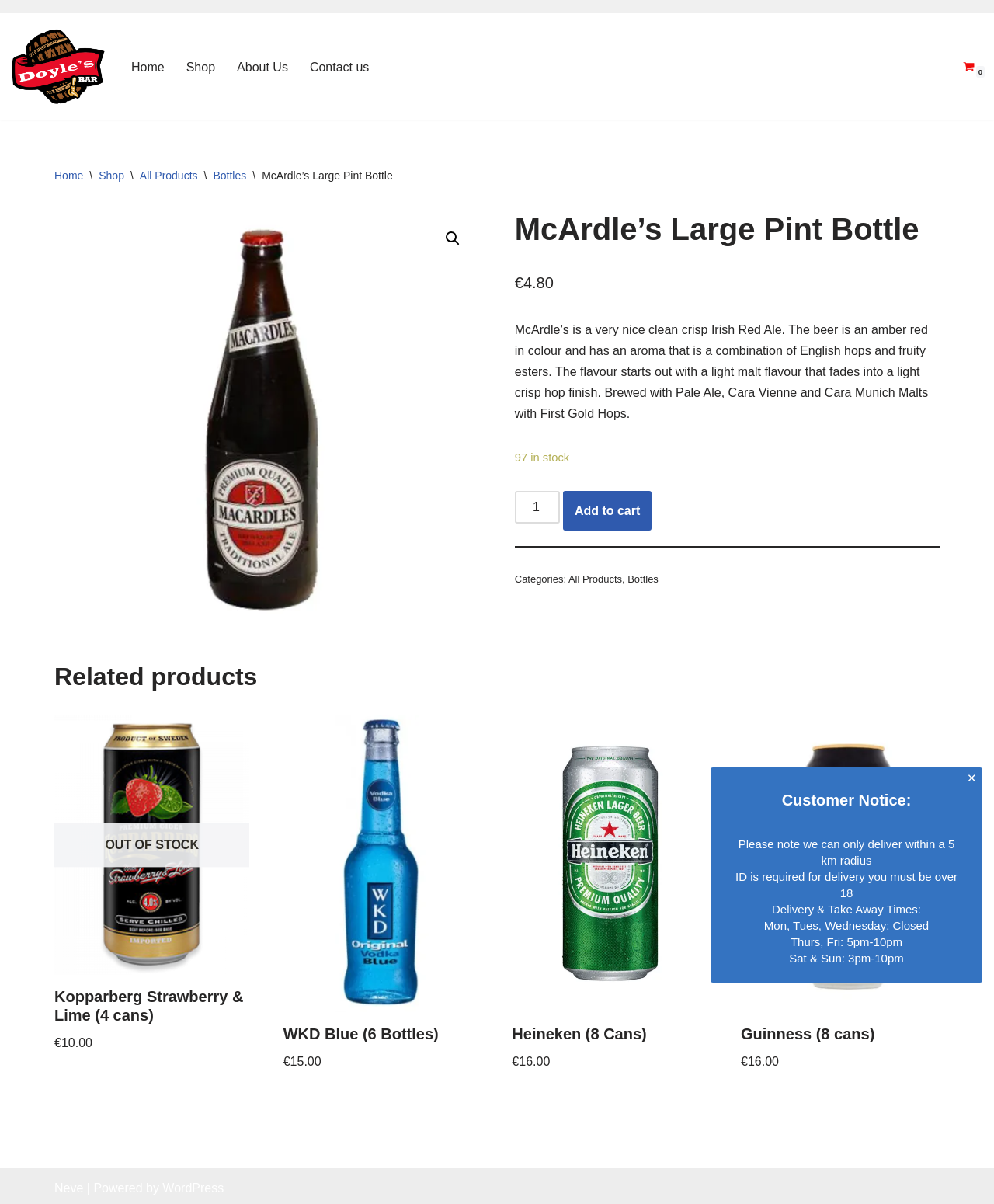Please determine the heading text of this webpage.

McArdle’s Large Pint Bottle